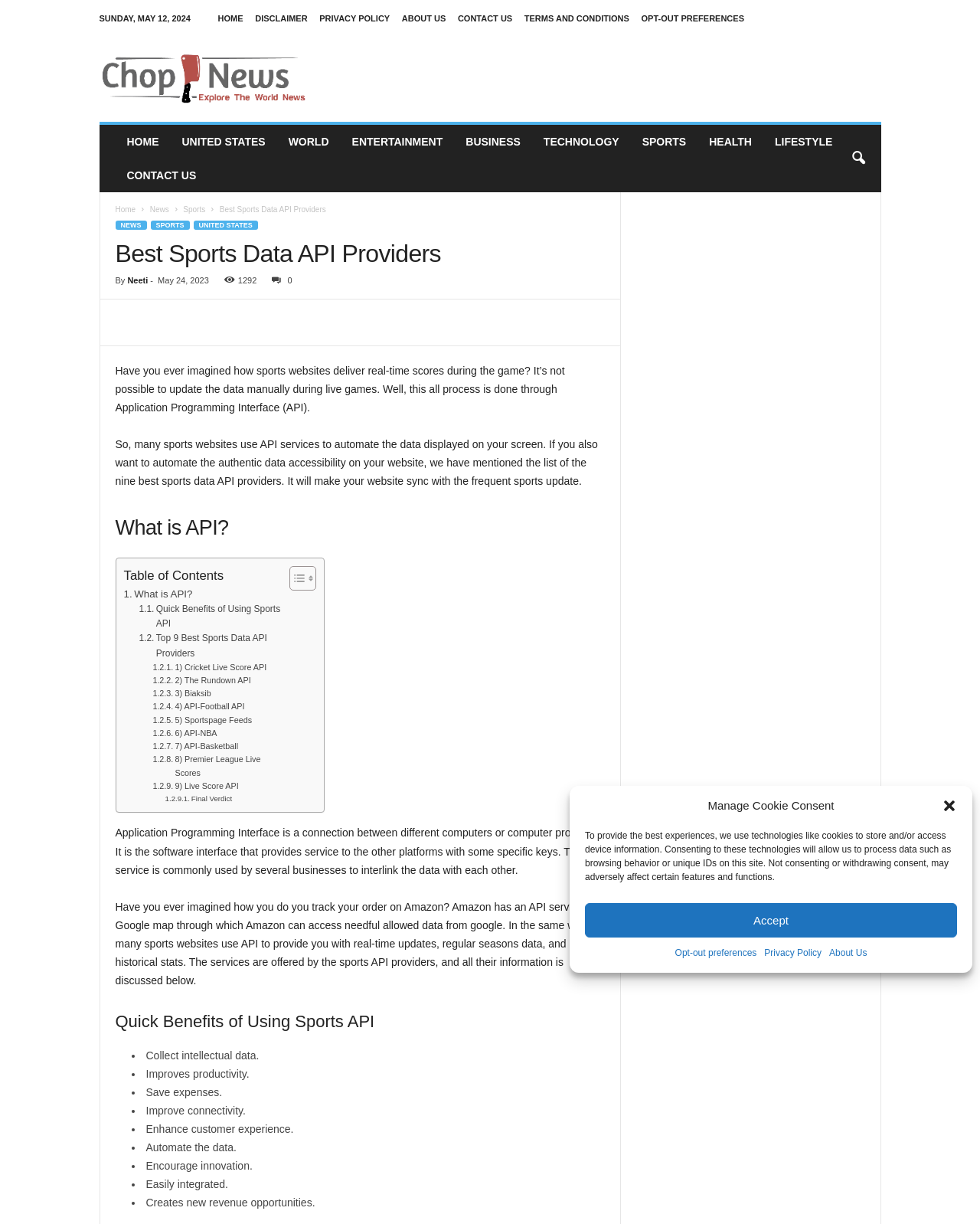What is the benefit of using sports API?
Answer the question using a single word or phrase, according to the image.

Improves productivity